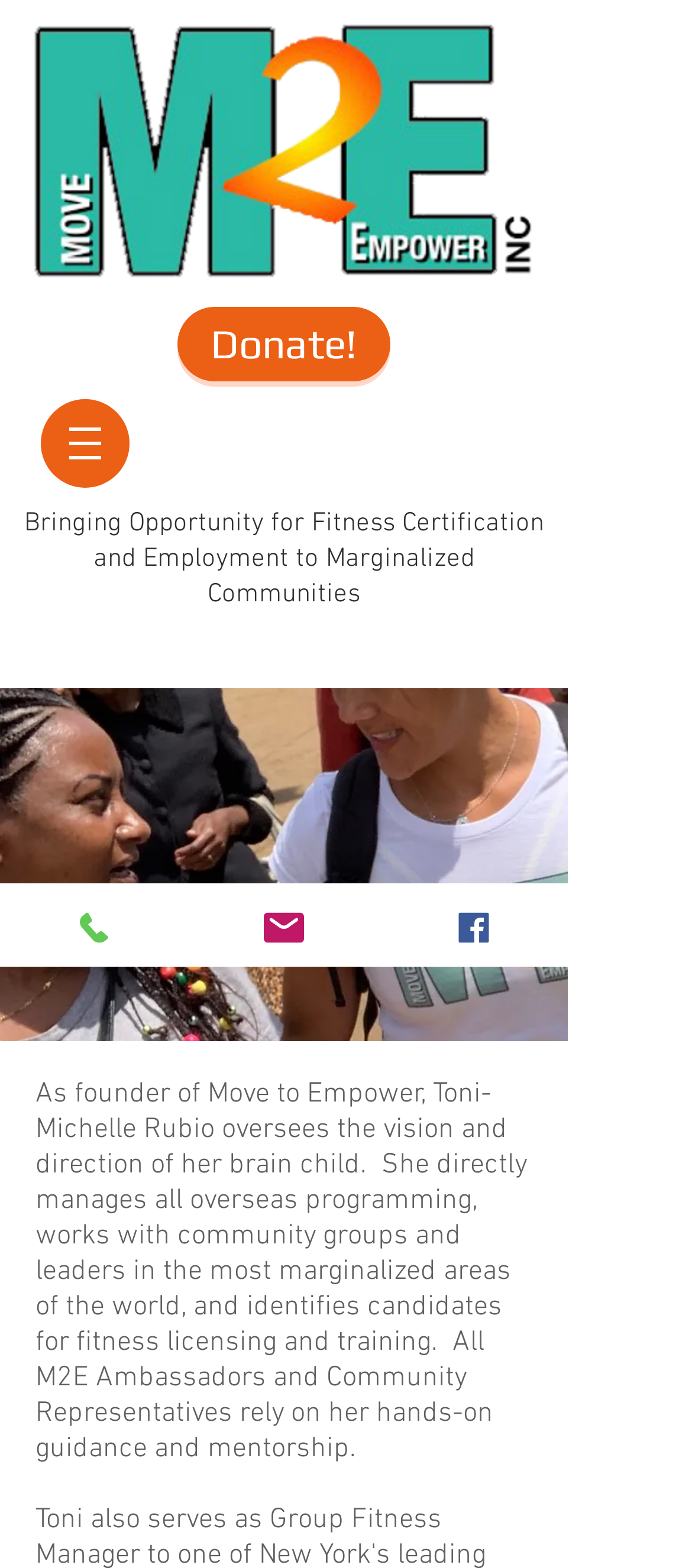Respond to the question below with a concise word or phrase:
What is the organization's mission?

Fitness certification and employment